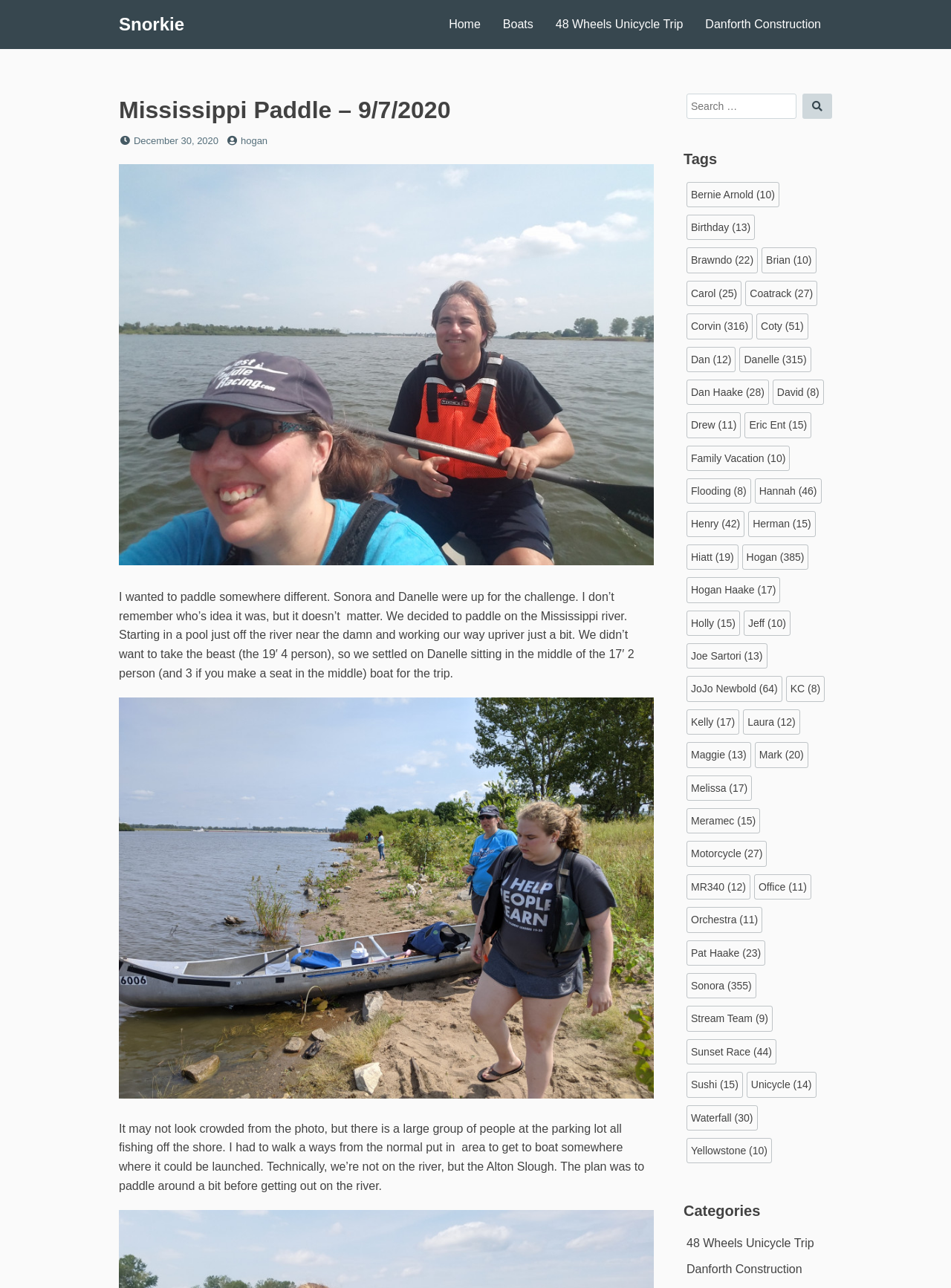Please find the bounding box coordinates of the section that needs to be clicked to achieve this instruction: "Click on the 'Tags' heading".

[0.719, 0.115, 0.875, 0.131]